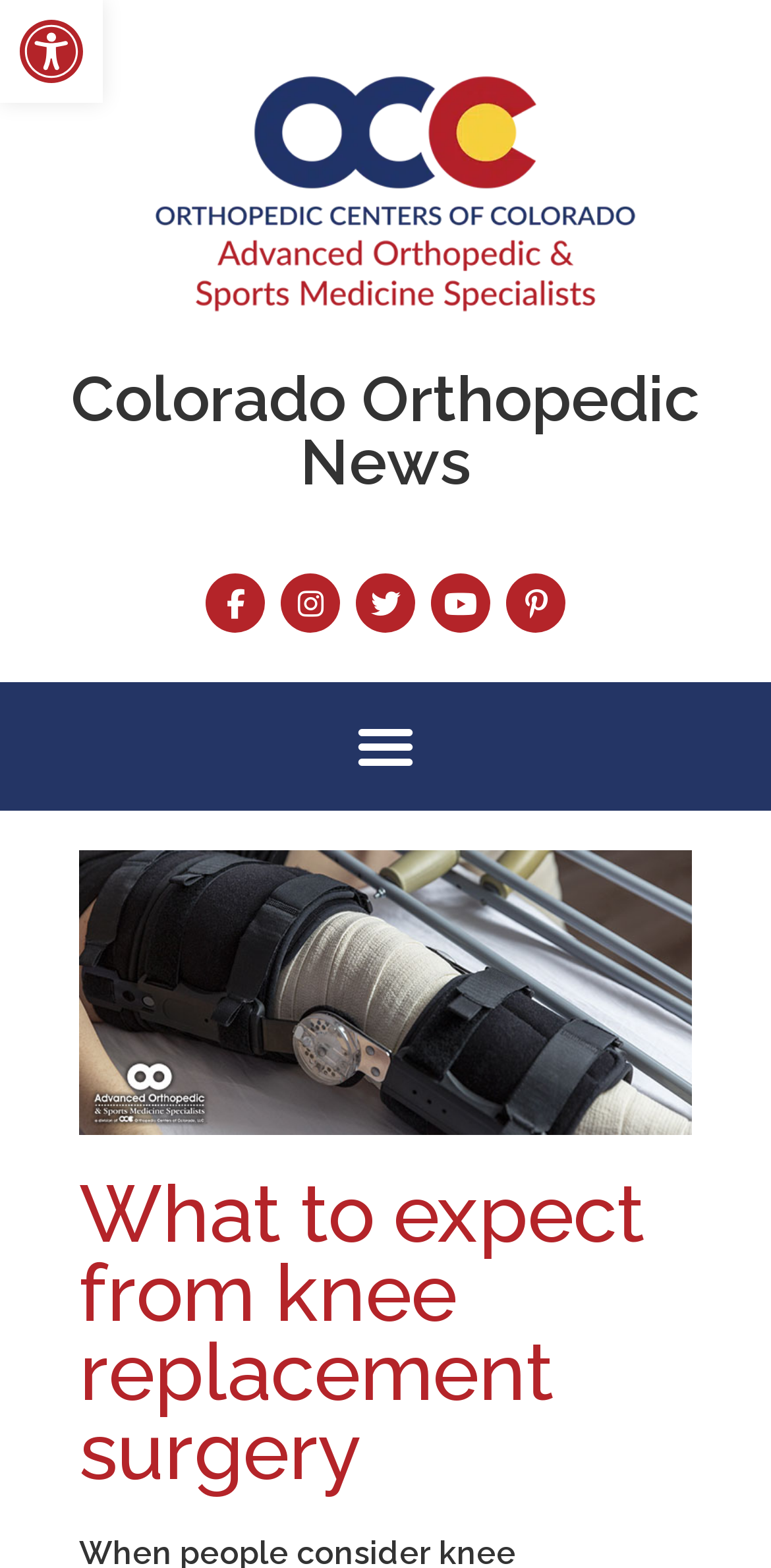Using the provided element description "Open toolbar Accessibility Tools", determine the bounding box coordinates of the UI element.

[0.0, 0.0, 0.133, 0.066]